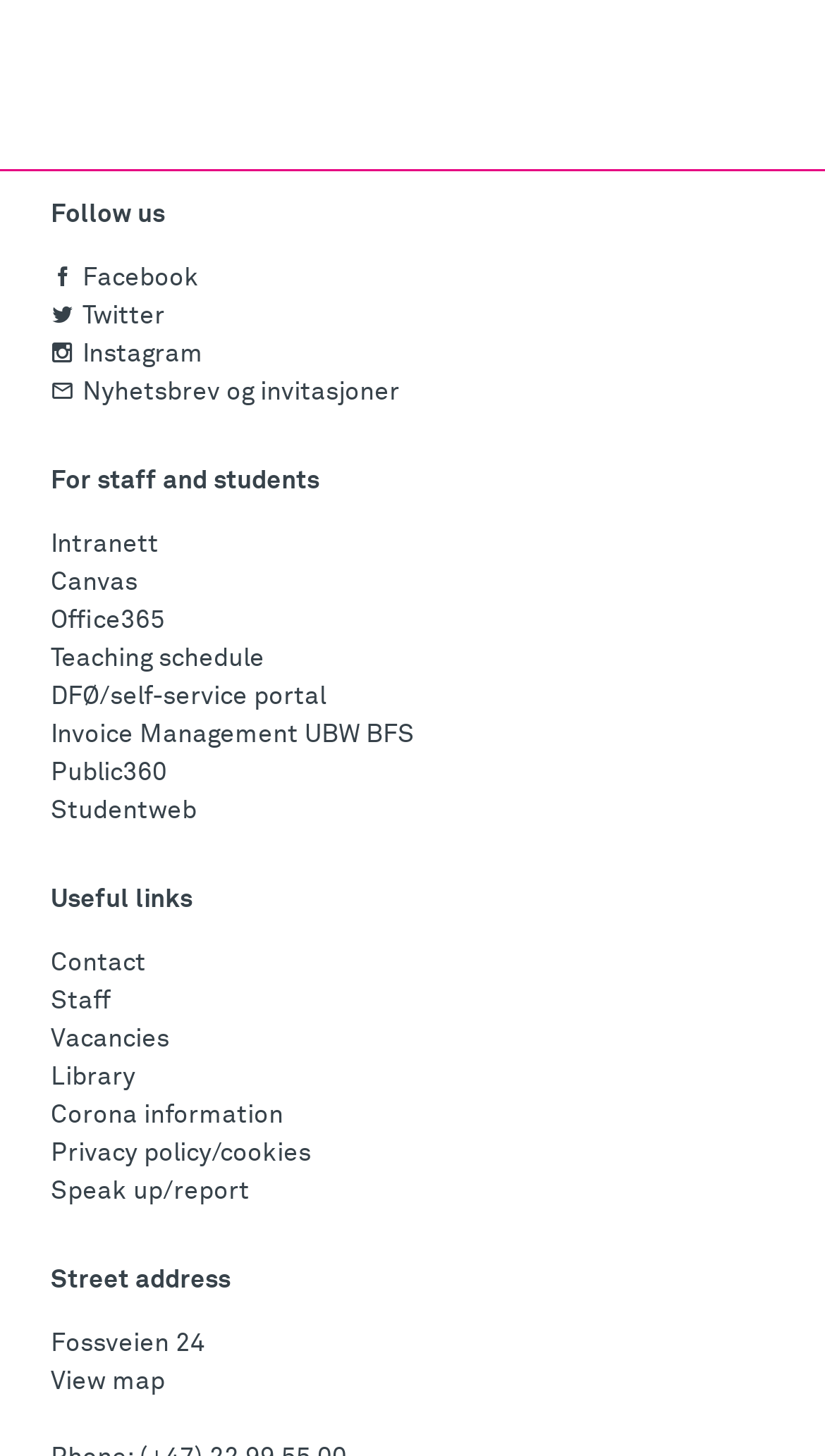Please provide the bounding box coordinates for the element that needs to be clicked to perform the instruction: "Visit the BUSINESS page". The coordinates must consist of four float numbers between 0 and 1, formatted as [left, top, right, bottom].

None